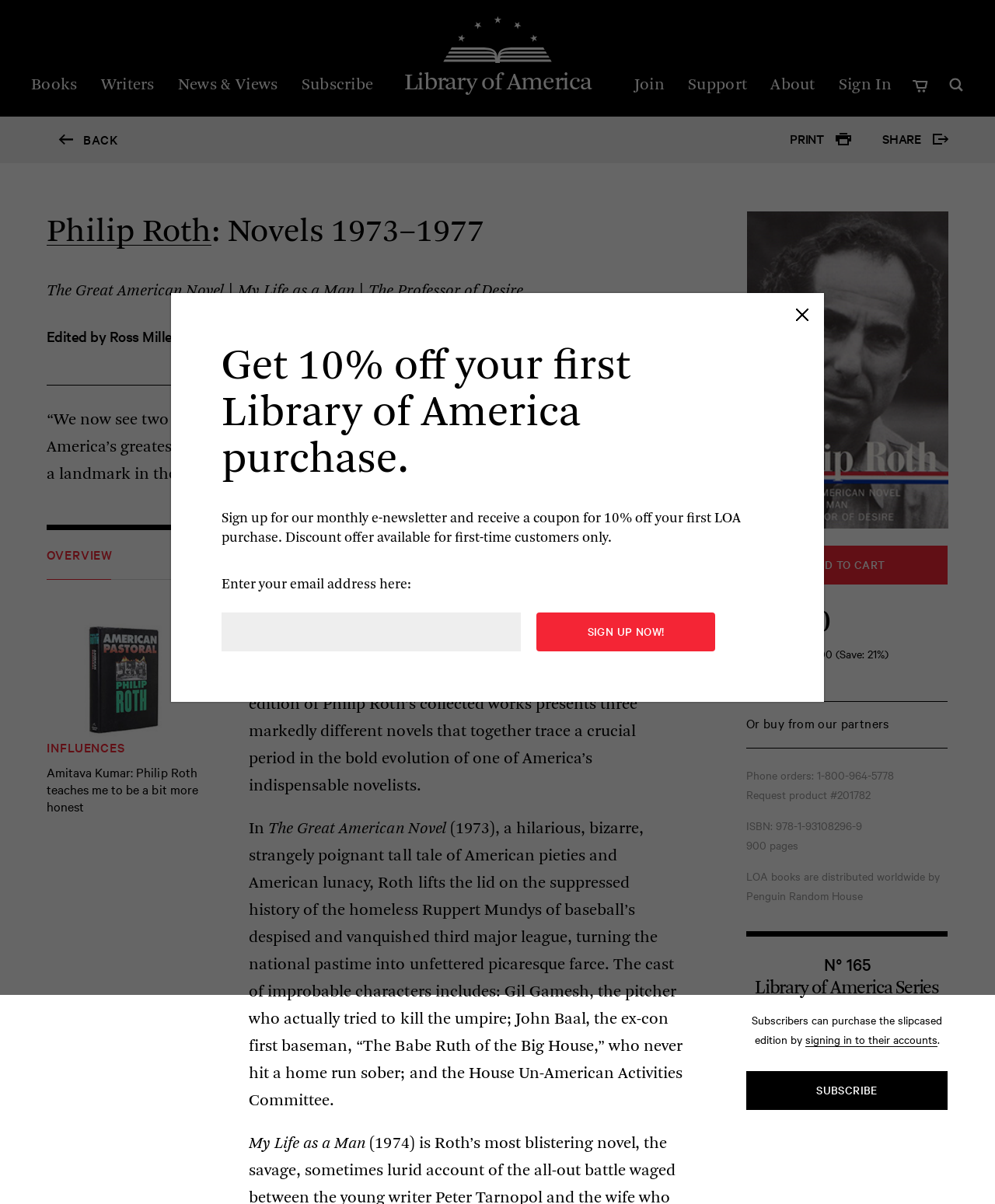What is the price of the book?
Refer to the image and respond with a one-word or short-phrase answer.

31.50